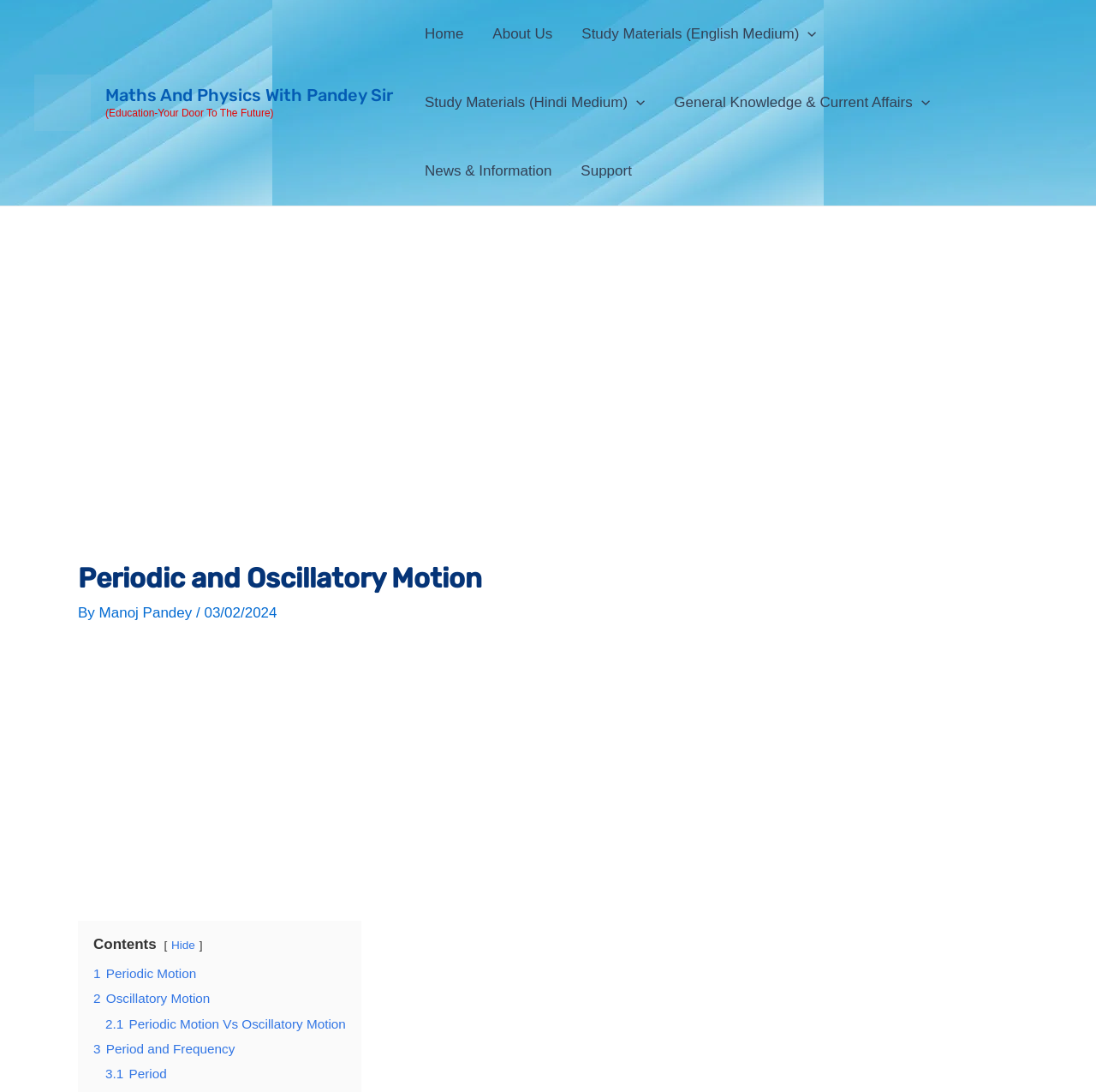Please reply with a single word or brief phrase to the question: 
What is the name of the website?

Maths And Physics With Pandey Sir